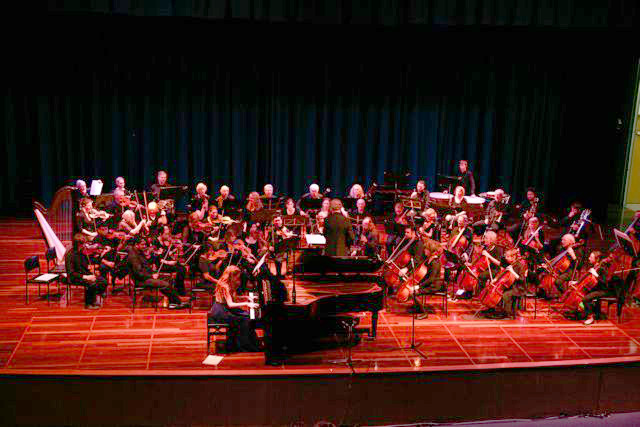Generate a detailed caption that describes the image.

The image captures a vibrant performance by the Maroondah Symphony Orchestra, a community orchestra based in Ringwood, Melbourne. The scene is set on a well-lit stage featuring a variety of musicians positioned in an ensemble formation. In the foreground, a pianist engages with the audience, accompanied by a conductor who leads the orchestra with enthusiasm. The orchestra is composed of a range of instruments, highlighting string players, woodwinds, and brass. The performers are deeply focused, illustrating their dedication to delivering quality classical music, which the orchestra is known for presenting throughout the year, including special biennial choral concerts. The backdrop features elegant drapery, providing a fitting ambiance for this community cultural event at the George Wood Performing Arts Centre. This image embodies the spirit of collaboration and artistry that defines the Maroondah Symphony Orchestra’s commitment to bringing classical music to the local community.